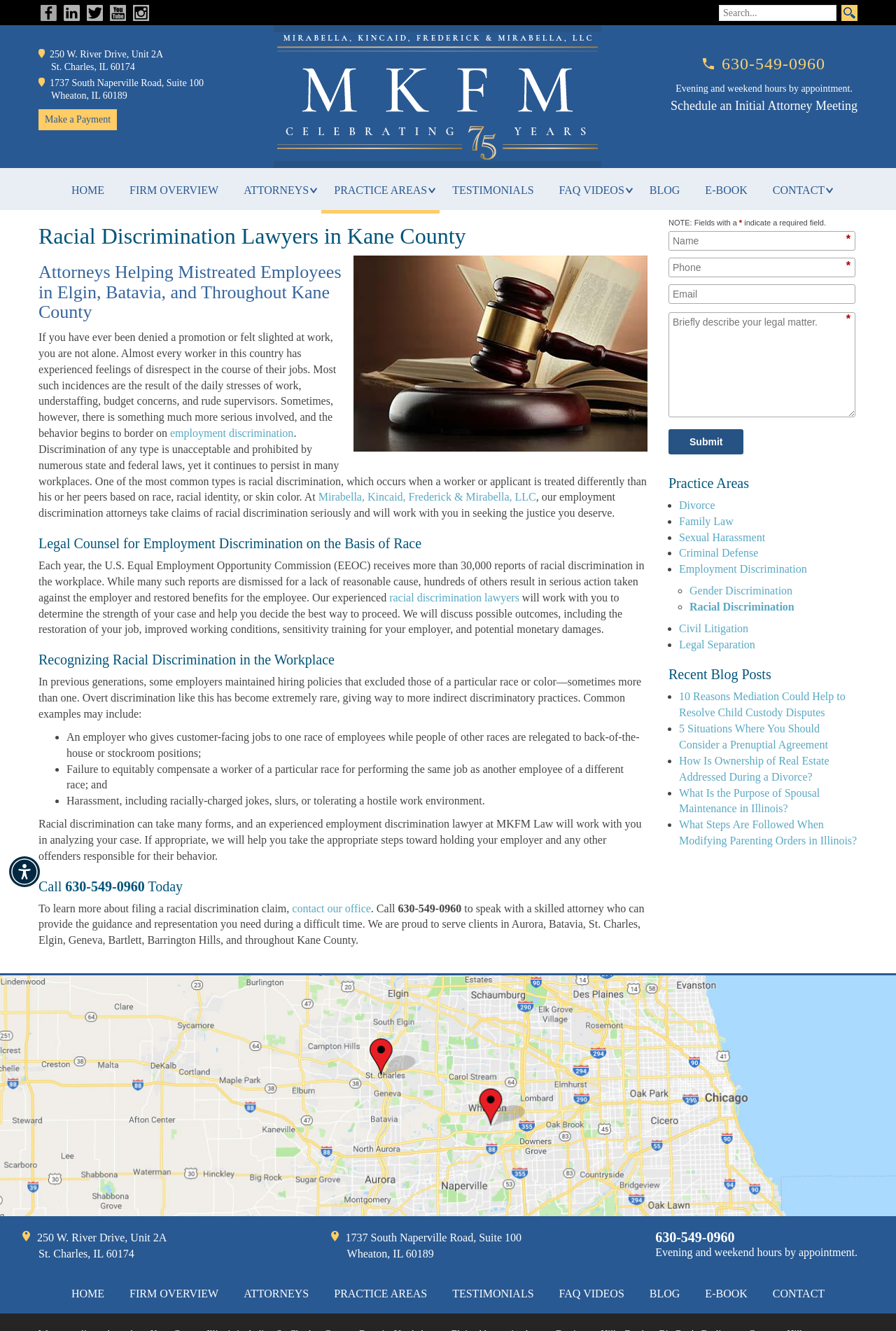What is the address of the law office in St. Charles?
Relying on the image, give a concise answer in one word or a brief phrase.

250 W. River Drive, Unit 2A